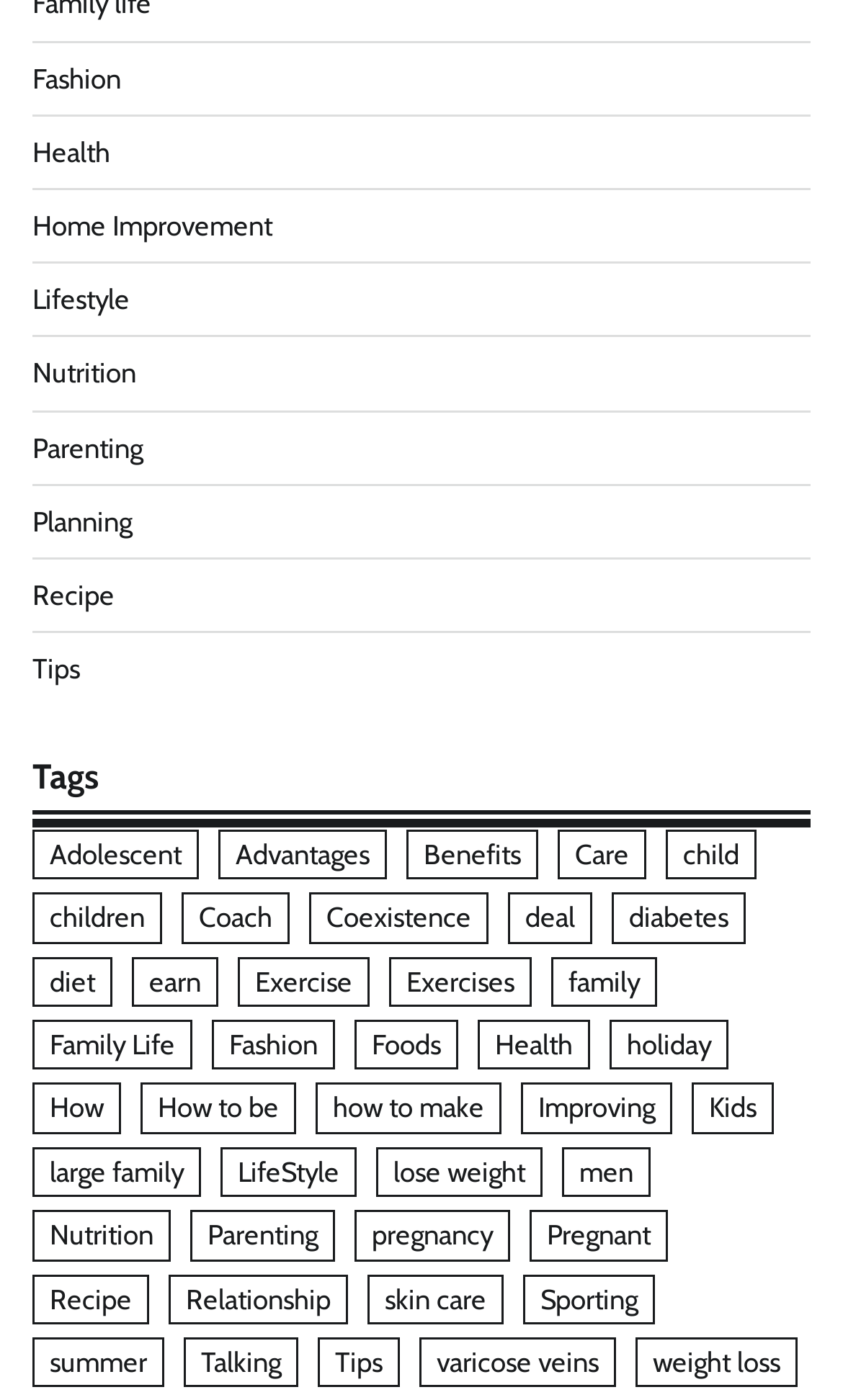What are the main categories on this webpage?
Look at the screenshot and give a one-word or phrase answer.

Fashion, Health, etc.